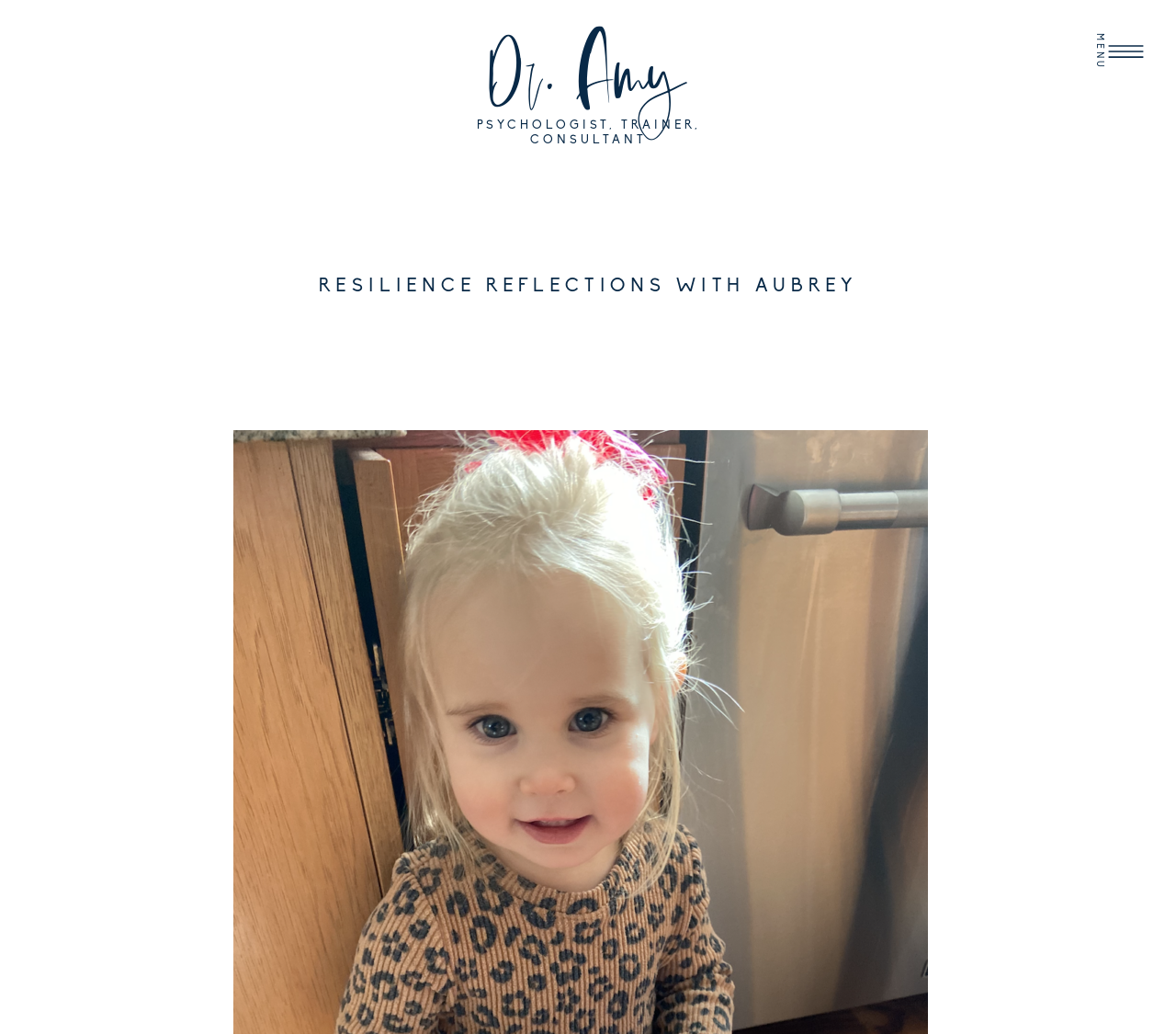Respond with a single word or short phrase to the following question: 
What is the text on the top-left corner?

MENU